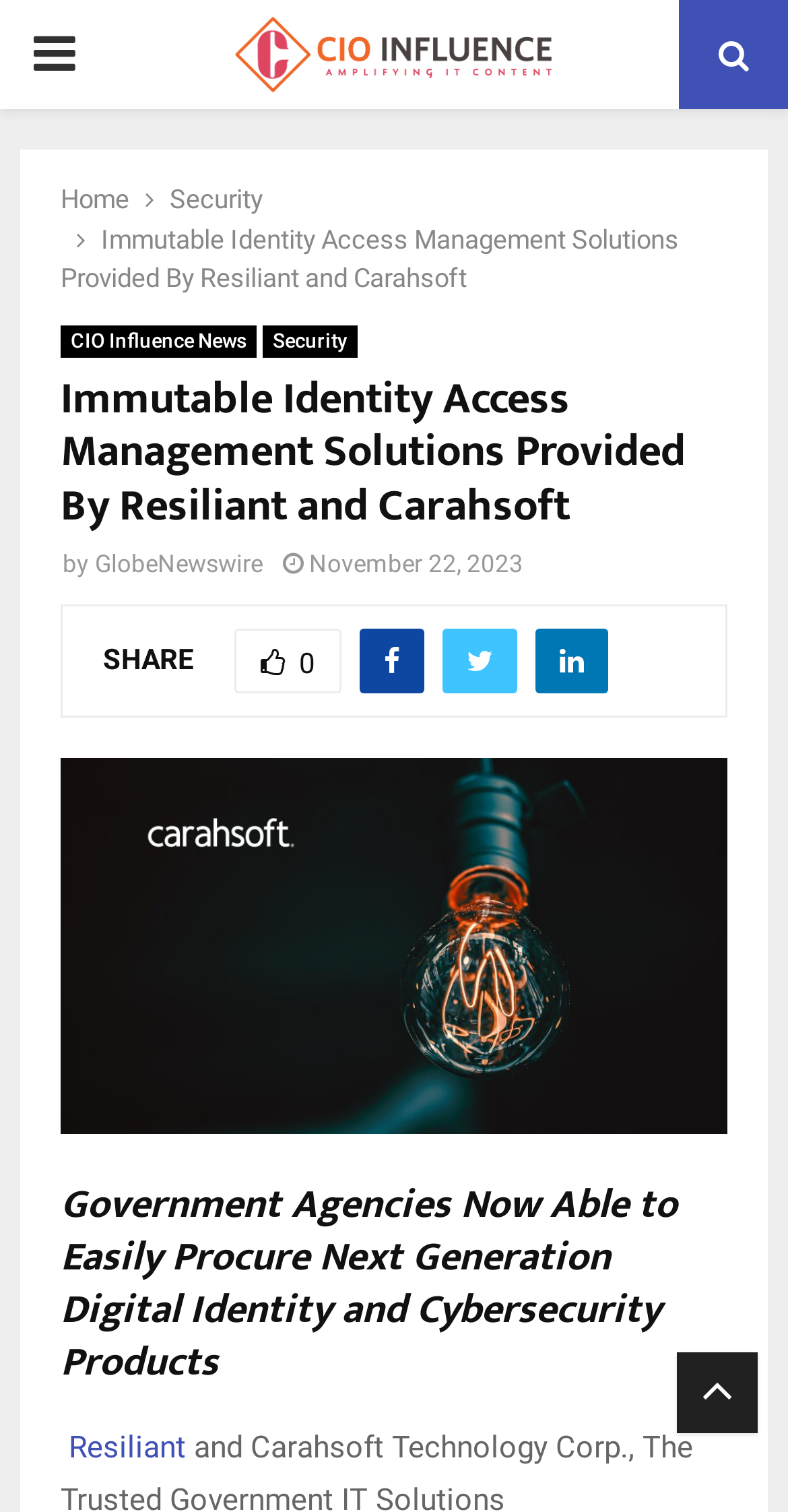Answer the question briefly using a single word or phrase: 
What is the purpose of the 'SHARE' button?

To share the article